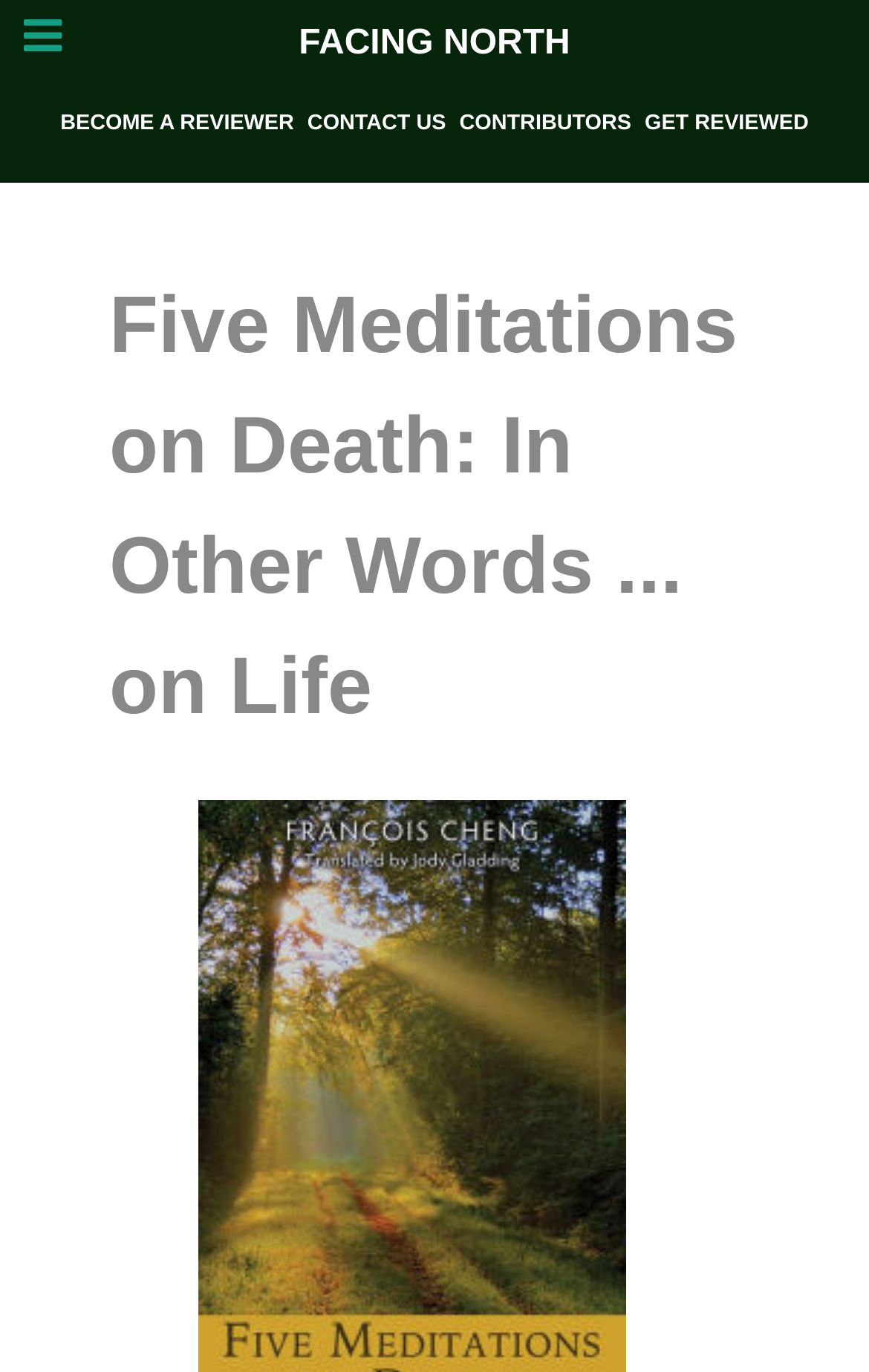What is the first navigation link?
Please look at the screenshot and answer in one word or a short phrase.

FACING NORTH